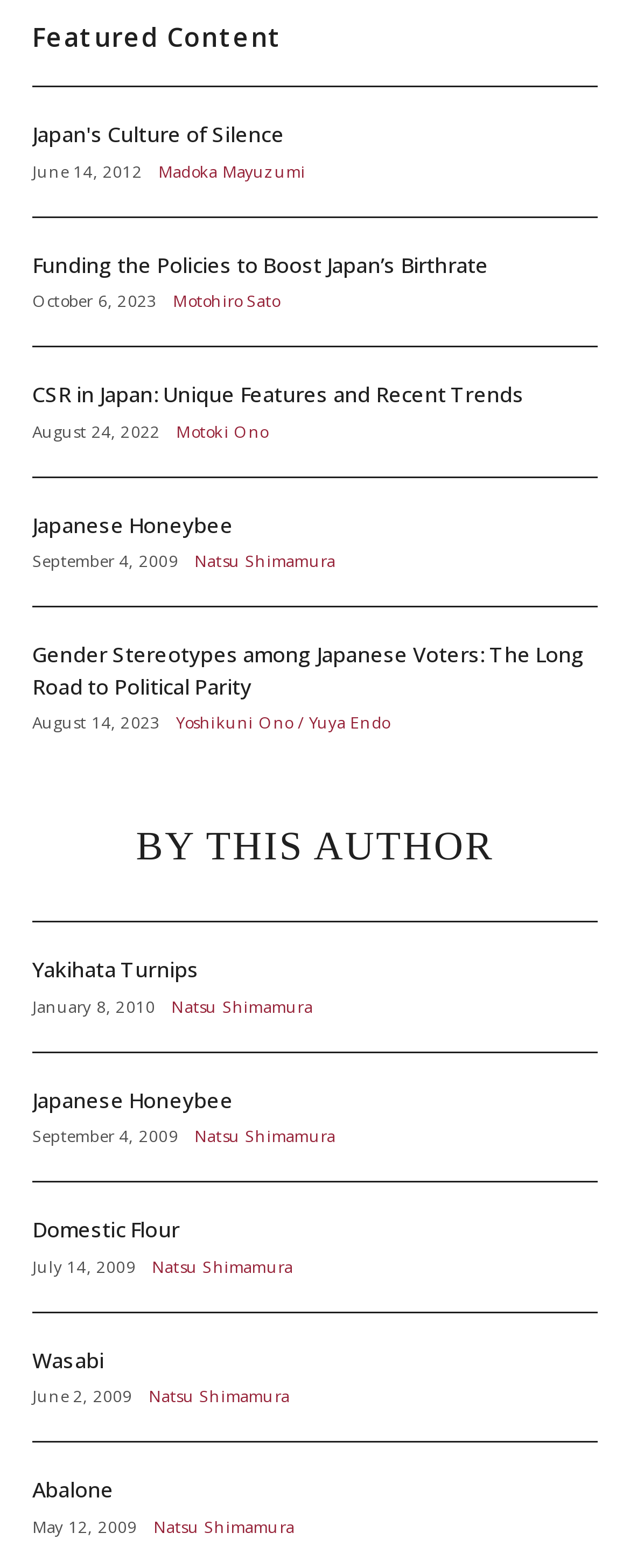Who wrote the article 'Funding the Policies to Boost Japan’s Birthrate'?
Please respond to the question with a detailed and informative answer.

The author of the article 'Funding the Policies to Boost Japan’s Birthrate' is Motohiro Sato, which can be found by looking at the StaticText element next to the time element corresponding to the article.